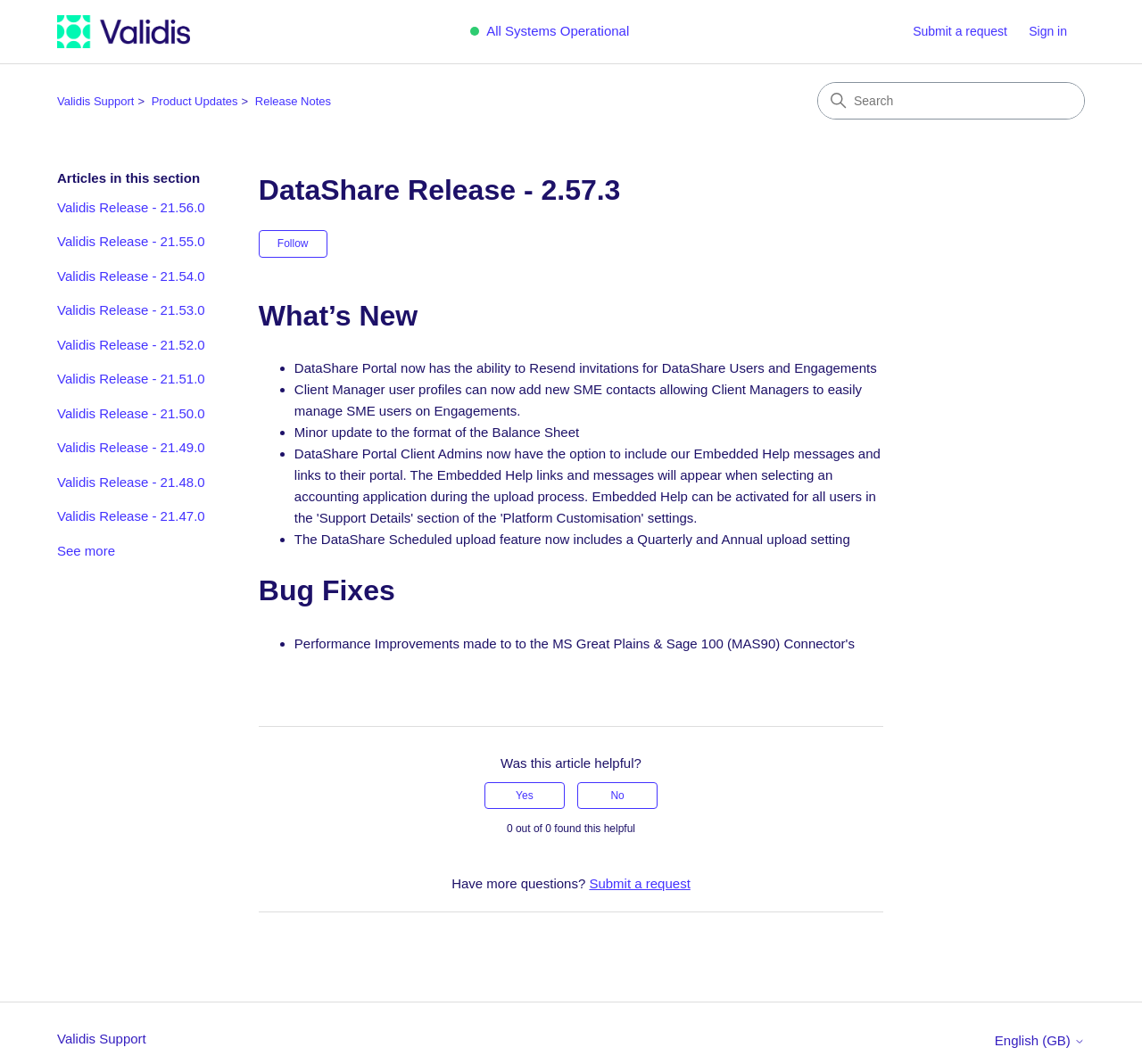Could you locate the bounding box coordinates for the section that should be clicked to accomplish this task: "Follow Article".

[0.226, 0.217, 0.286, 0.242]